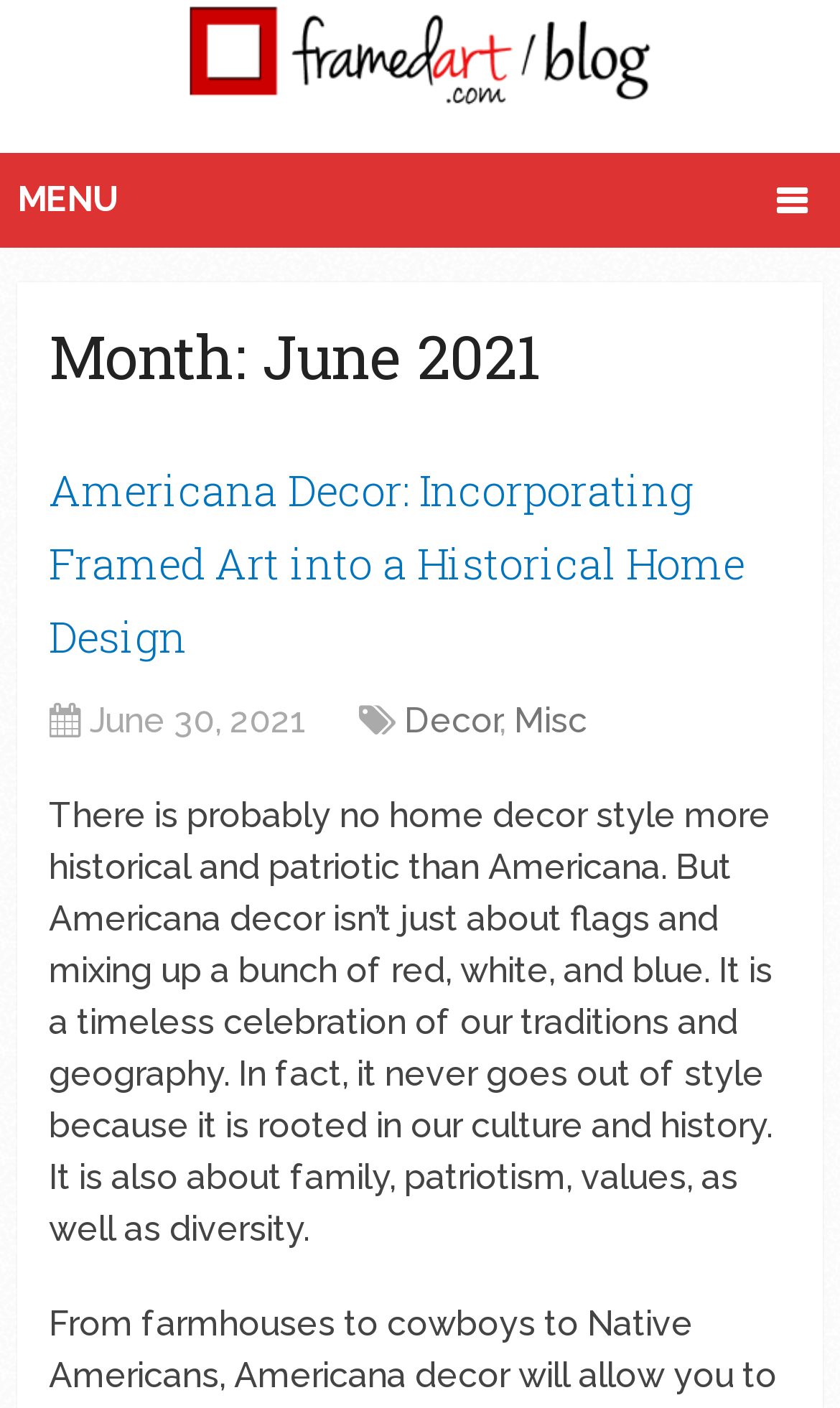Find and extract the text of the primary heading on the webpage.

Month: June 2021